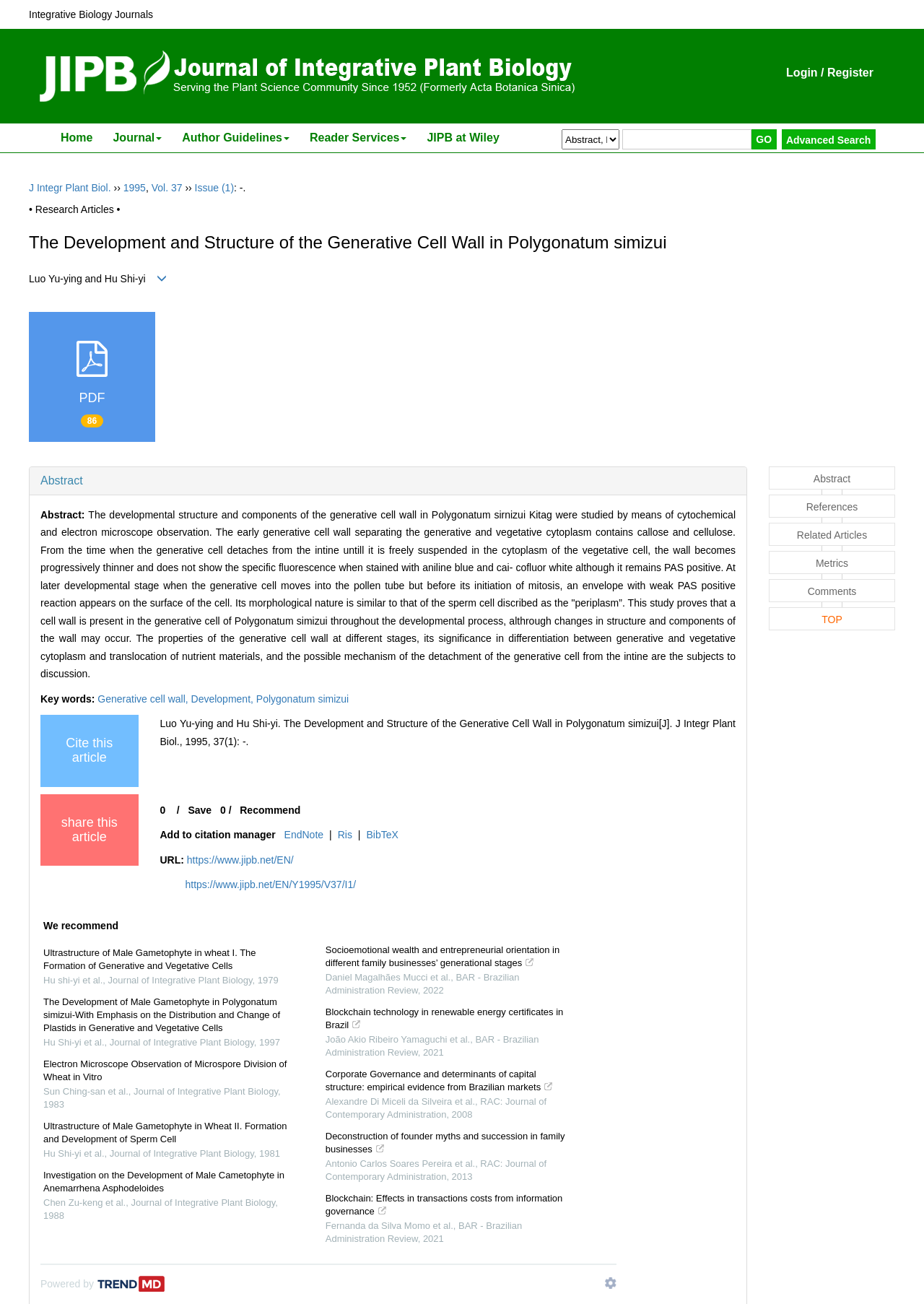Bounding box coordinates must be specified in the format (top-left x, top-left y, bottom-right x, bottom-right y). All values should be floating point numbers between 0 and 1. What are the bounding box coordinates of the UI element described as: Abstract

[0.044, 0.364, 0.09, 0.373]